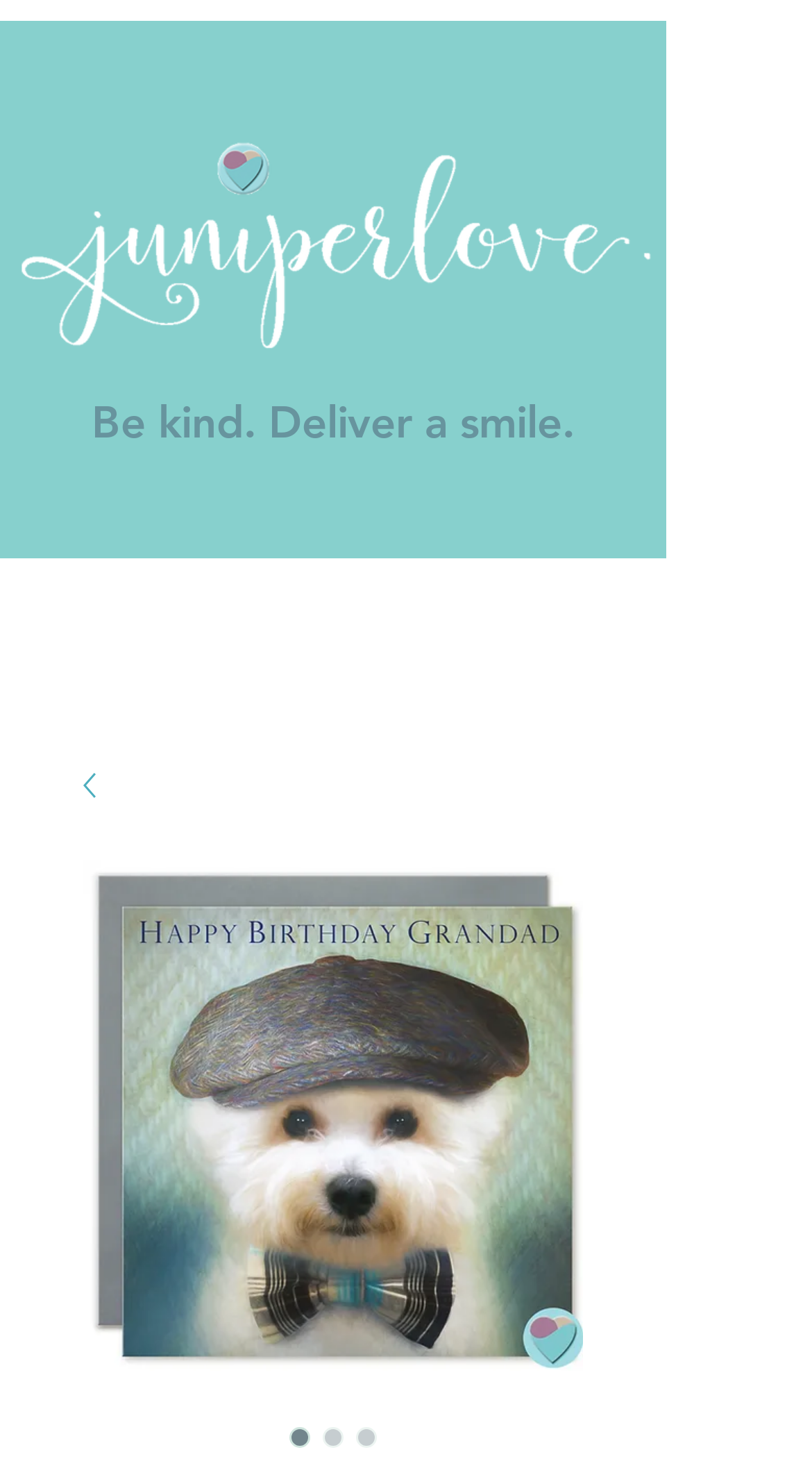What is the text above the link?
Please provide a comprehensive answer based on the contents of the image.

I found the text above the link by looking at the StaticText element with the description 'Be kind. Deliver a smile.' which is a sibling of the link element.